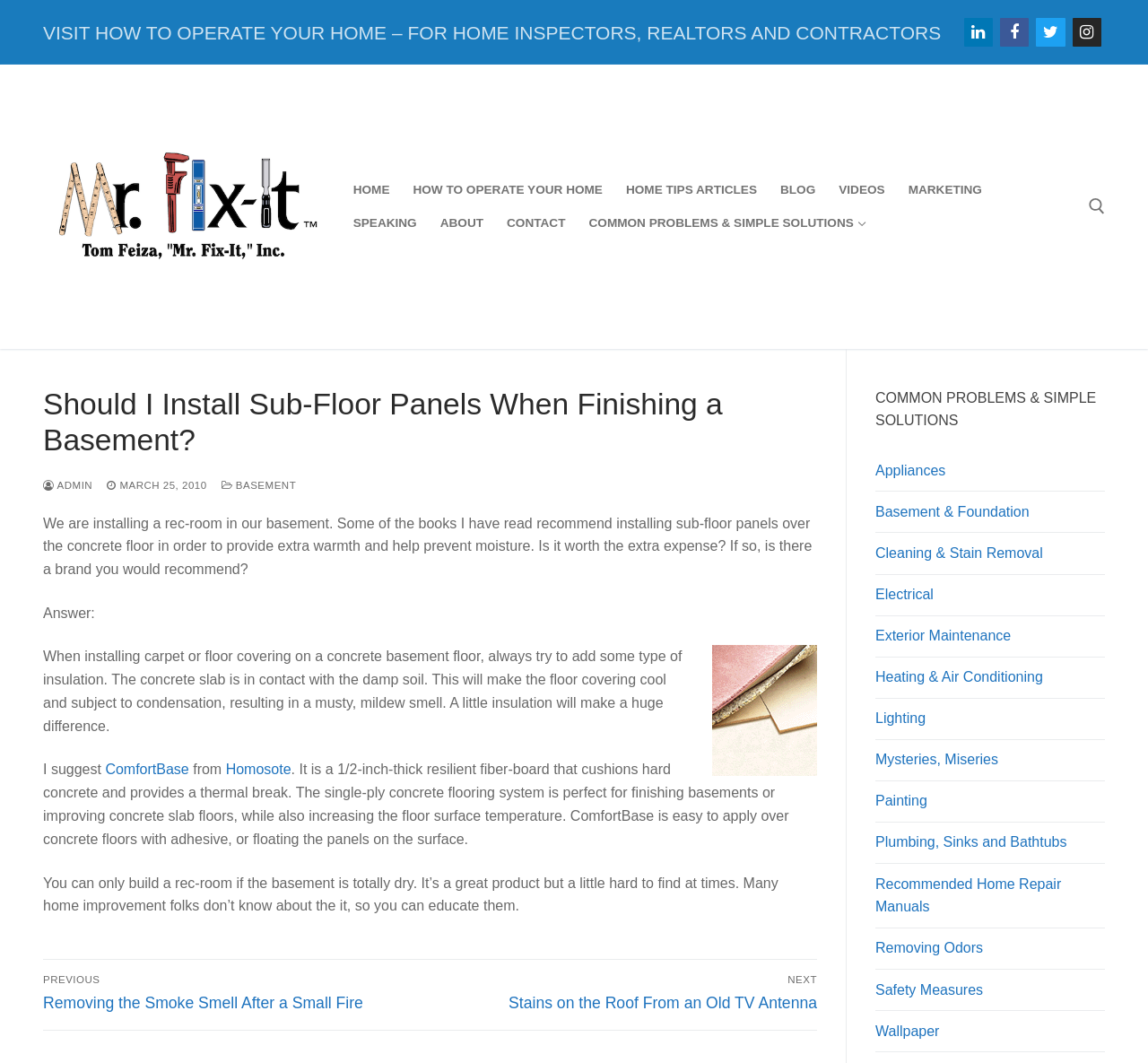Please find the bounding box coordinates of the element that you should click to achieve the following instruction: "Visit MisterFix-It.com homepage". The coordinates should be presented as four float numbers between 0 and 1: [left, top, right, bottom].

[0.038, 0.061, 0.285, 0.328]